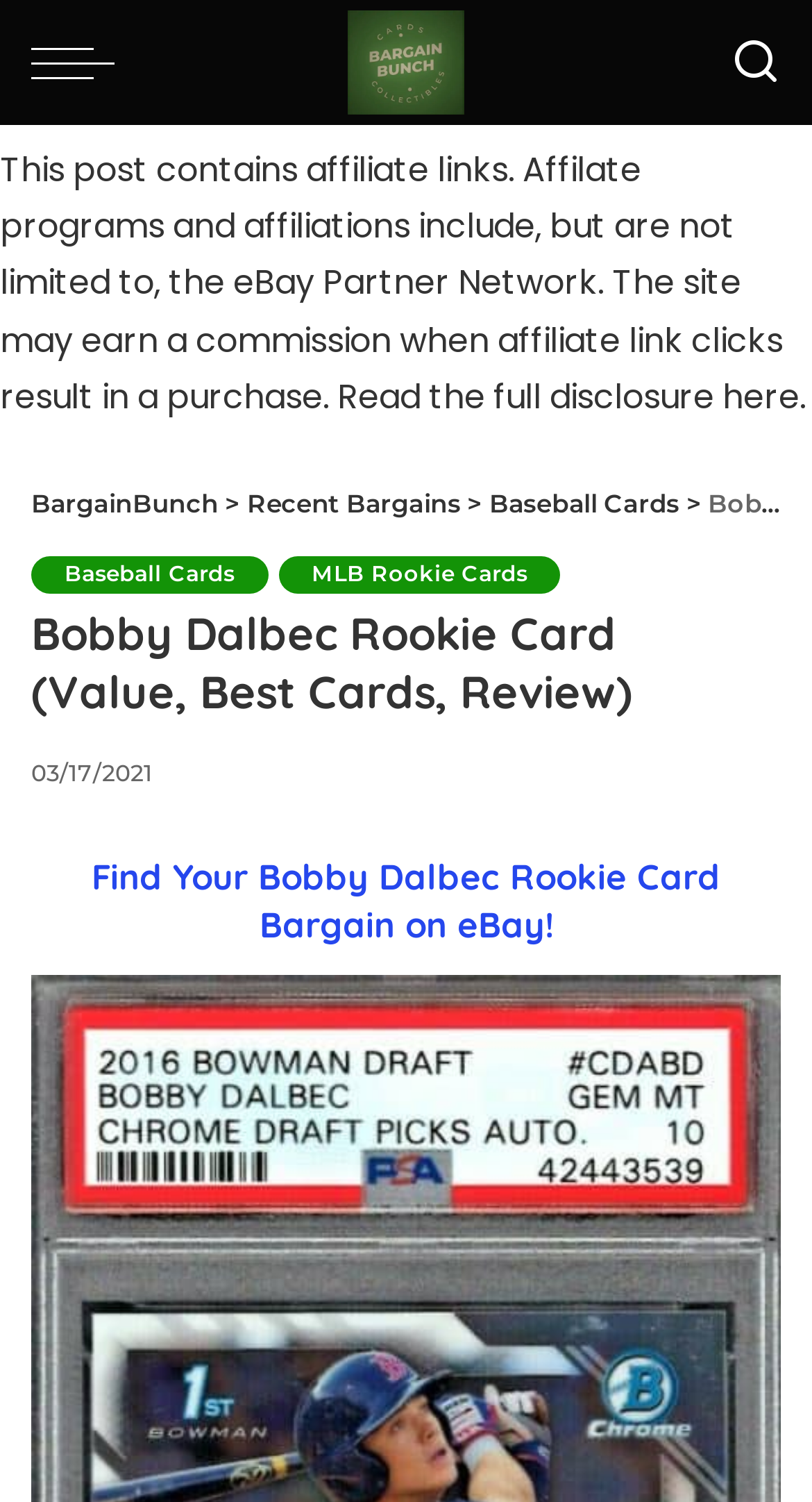Please identify the bounding box coordinates of the element that needs to be clicked to perform the following instruction: "Search for something".

[0.9, 0.0, 0.962, 0.083]